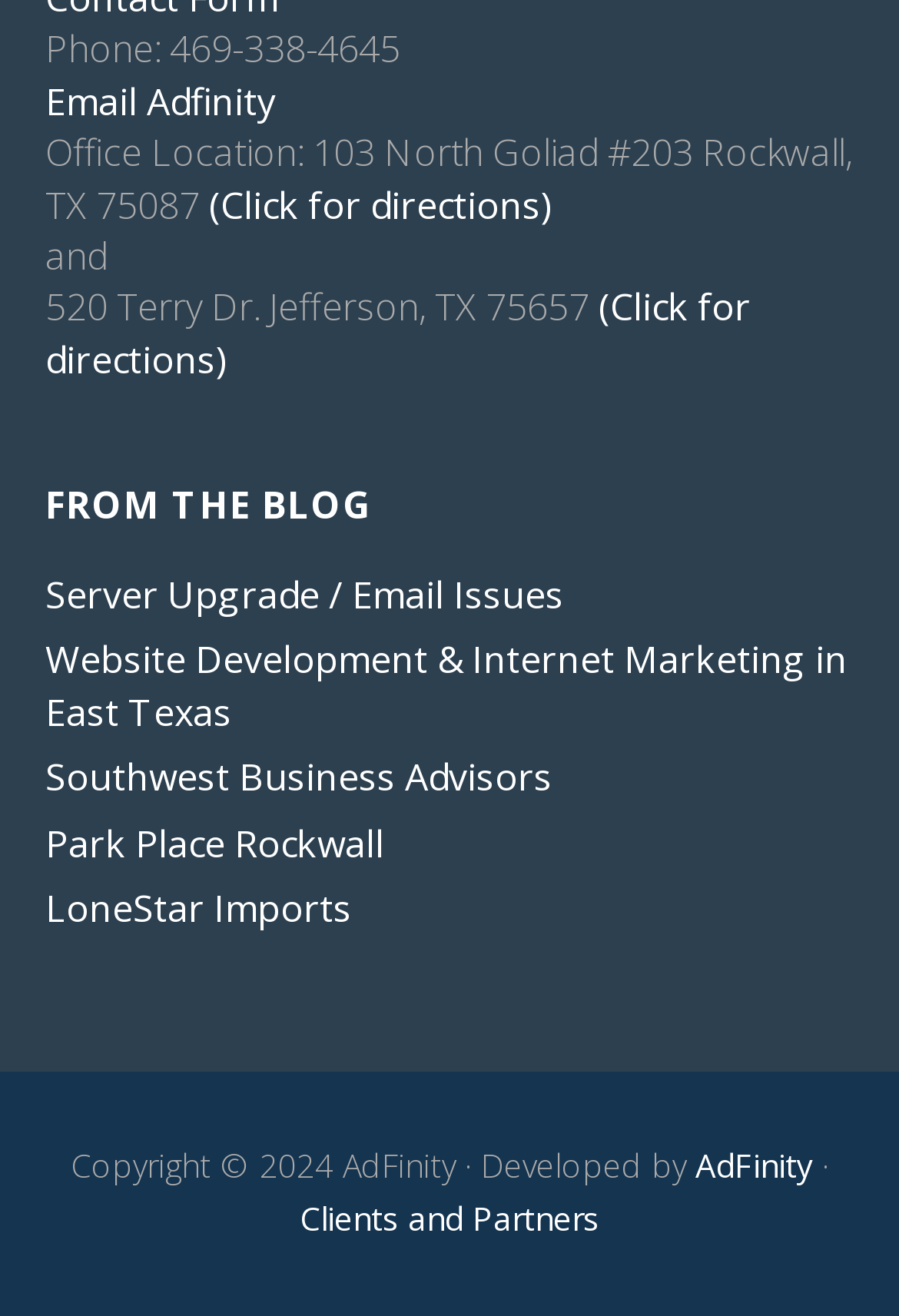Analyze the image and deliver a detailed answer to the question: How many office locations are listed on the webpage?

The webpage lists two office locations: one in Rockwall, TX, and another in Jefferson, TX. These locations are mentioned in the static text elements 'Office Location: 103 North Goliad #203 Rockwall, TX 75087' and '520 Terry Dr. Jefferson, TX 75657'.